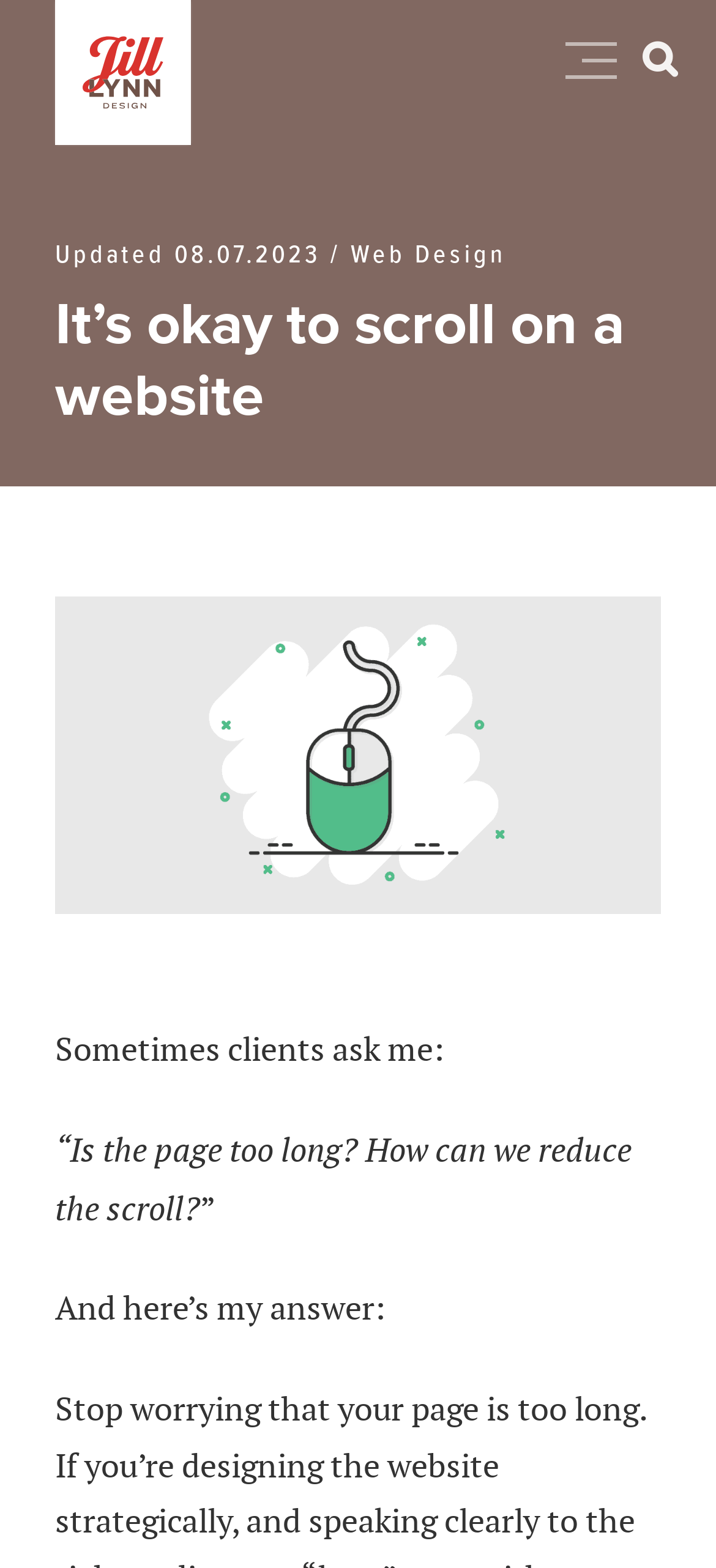Identify and provide the text content of the webpage's primary headline.

It’s okay to scroll on a website